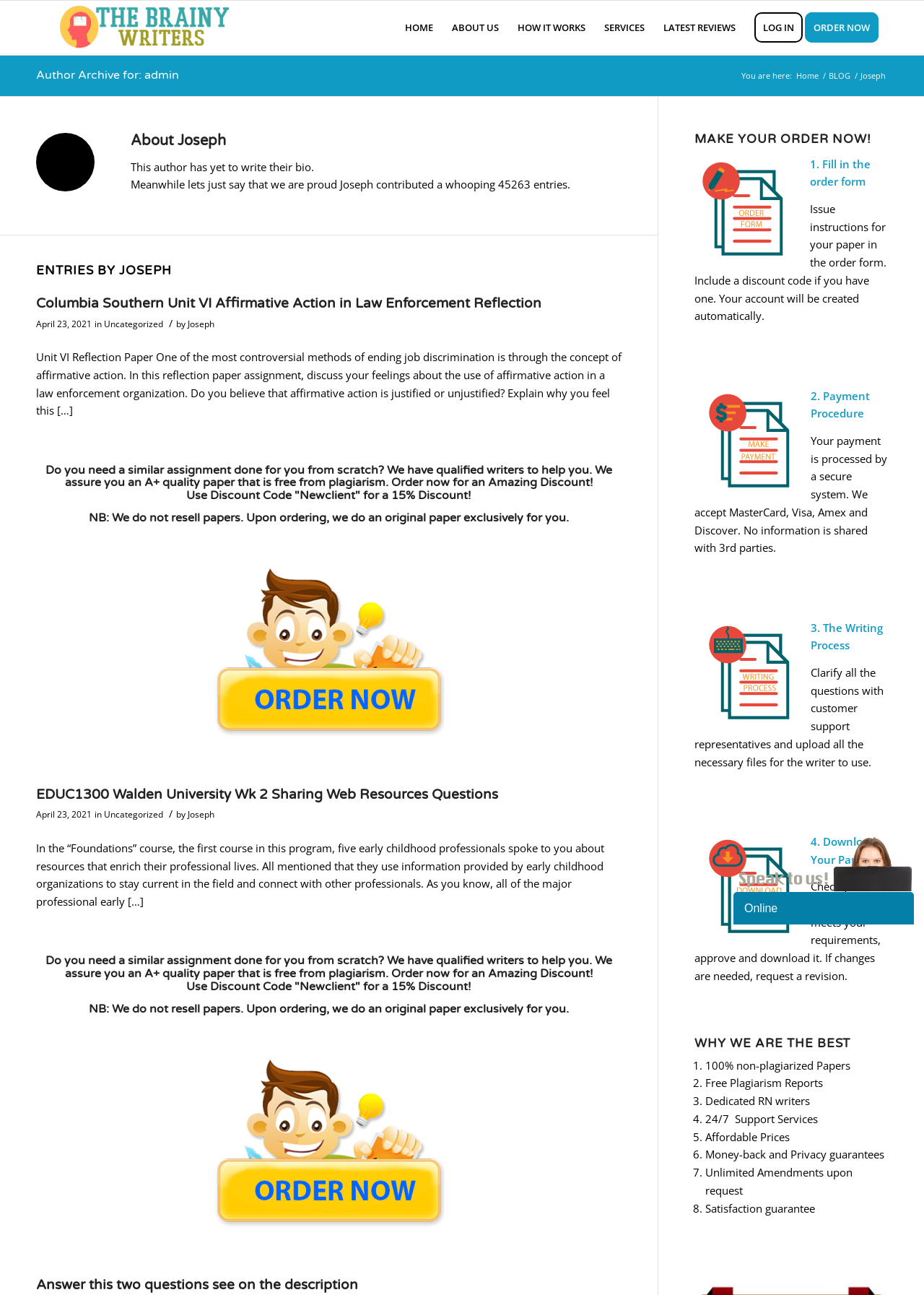Locate the bounding box coordinates of the element that needs to be clicked to carry out the instruction: "Make an order now". The coordinates should be given as four float numbers ranging from 0 to 1, i.e., [left, top, right, bottom].

[0.871, 0.001, 0.961, 0.042]